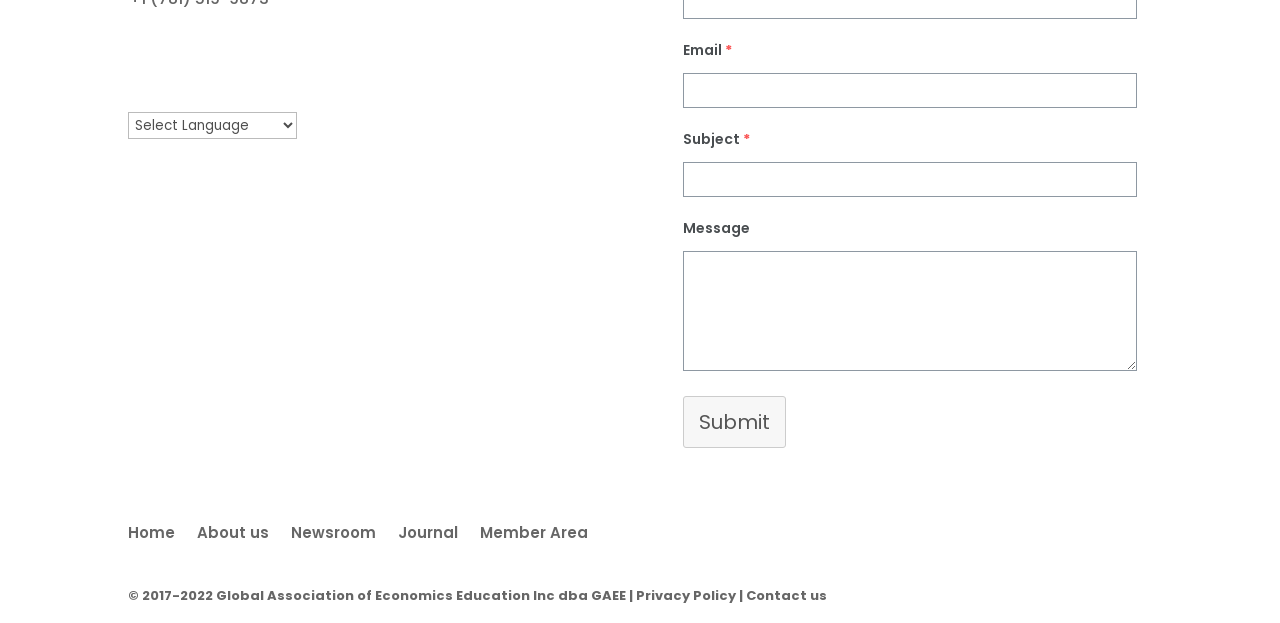Locate the UI element described by parent_node: Email * name="everest_forms[form_fields][email]" and provide its bounding box coordinates. Use the format (top-left x, top-left y, bottom-right x, bottom-right y) with all values as floating point numbers between 0 and 1.

[0.534, 0.117, 0.888, 0.174]